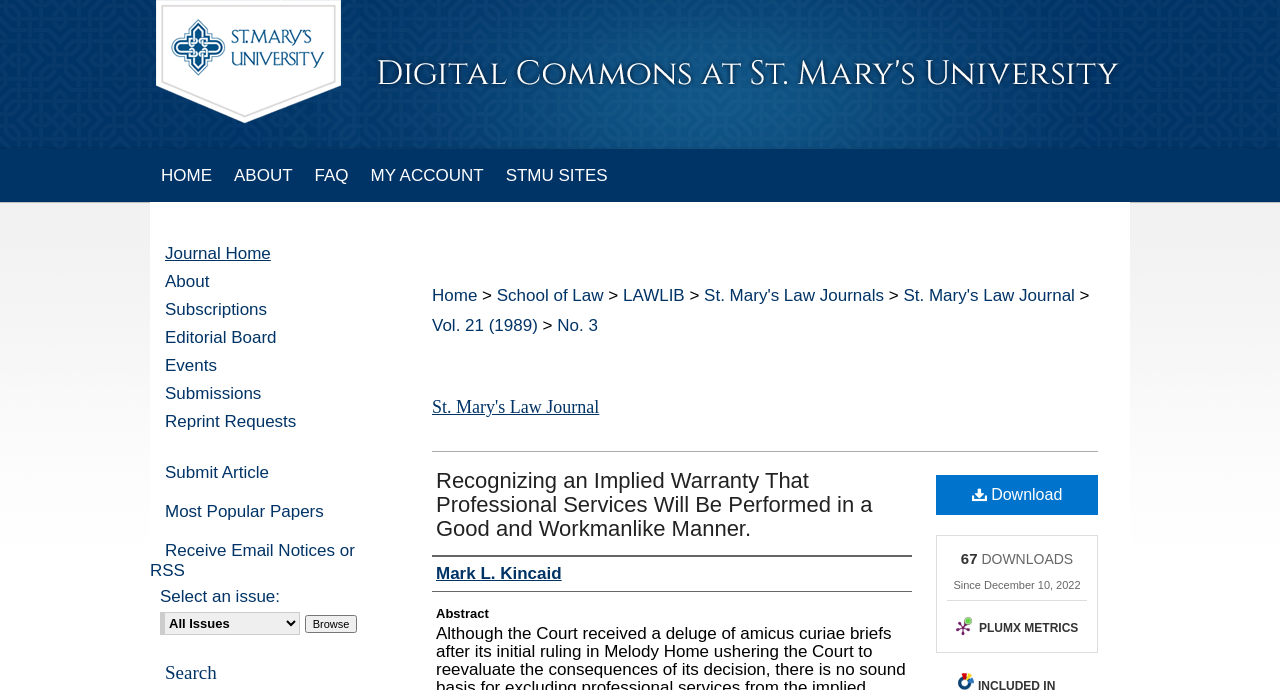Can you identify the bounding box coordinates of the clickable region needed to carry out this instruction: 'Search for a specific issue'? The coordinates should be four float numbers within the range of 0 to 1, stated as [left, top, right, bottom].

[0.117, 0.959, 0.305, 0.991]